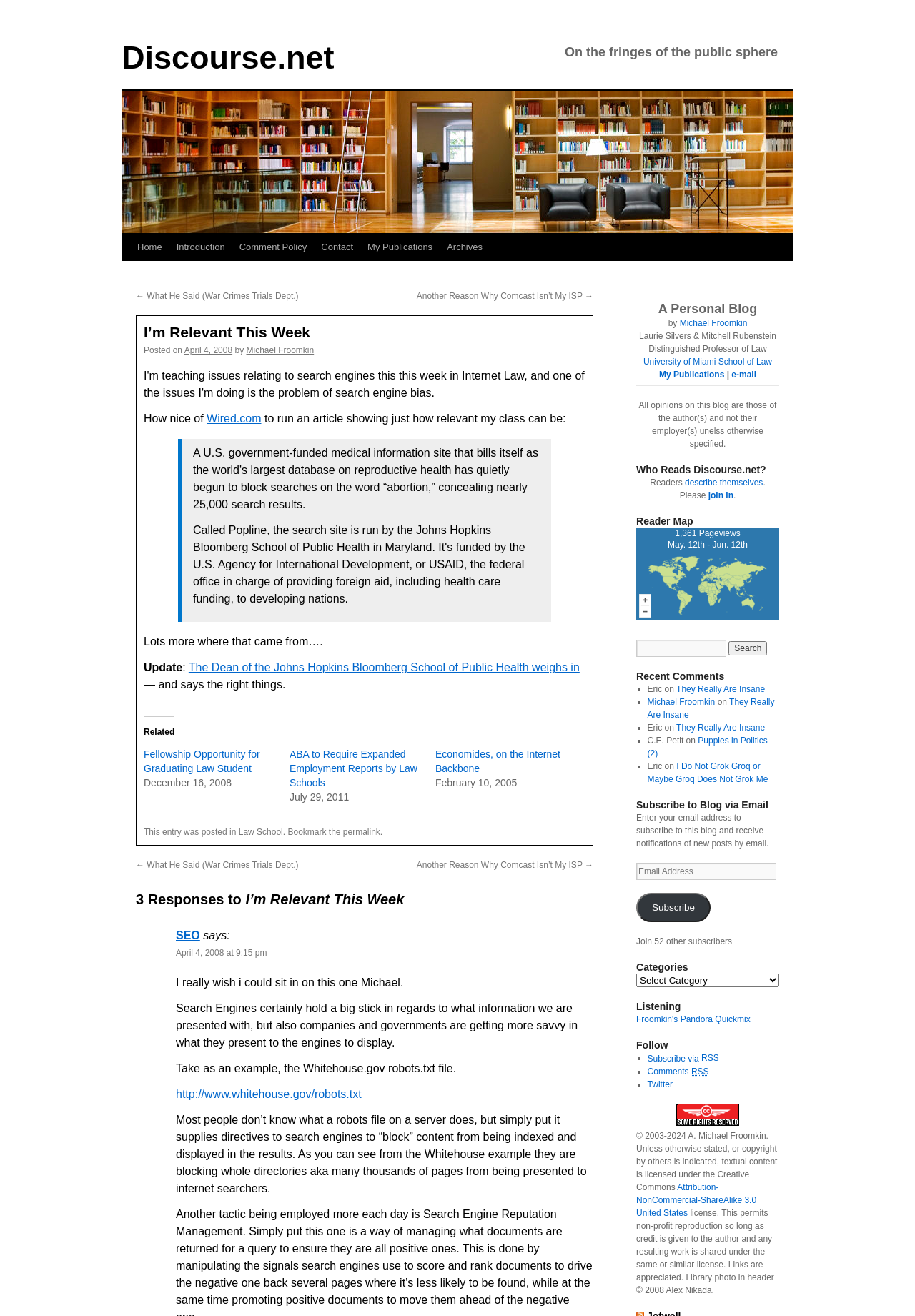Offer a thorough description of the webpage.

This webpage appears to be a personal blog, titled "Discourse.net" and written by Michael Froomkin, a law professor at the University of Miami School of Law. The blog's header section features a link to the blog's home page, as well as links to various categories, including "Introduction", "Comment Policy", and "Archives". 

Below the header, there is a main content section that displays a blog post titled "I'm Relevant This Week". The post is dated April 4, 2008, and is written by Michael Froomkin. The post discusses the relevance of the author's class on search engine bias and features a blockquote from an article about the U.S. Agency for International Development. 

The post is followed by a section of related links, including a link to a fellowship opportunity and a link to an article about the American Bar Association's requirement for law schools to provide expanded employment reports. 

On the right-hand side of the page, there is a sidebar that displays various information, including a heading that reads "A Personal Blog" and a brief description of the author. There are also links to the author's publications, email, and other resources. 

Further down the sidebar, there is a section titled "Who Reads Discourse.net?" that invites readers to describe themselves and join in. Below this, there is a "Reader Map" section that displays a link to a pageview map and an image. 

The sidebar also features a search bar and a "Recent Comments" section, which appears to be empty. At the very bottom of the page, there is a footer section that displays a copyright notice and a statement about the opinions expressed on the blog.